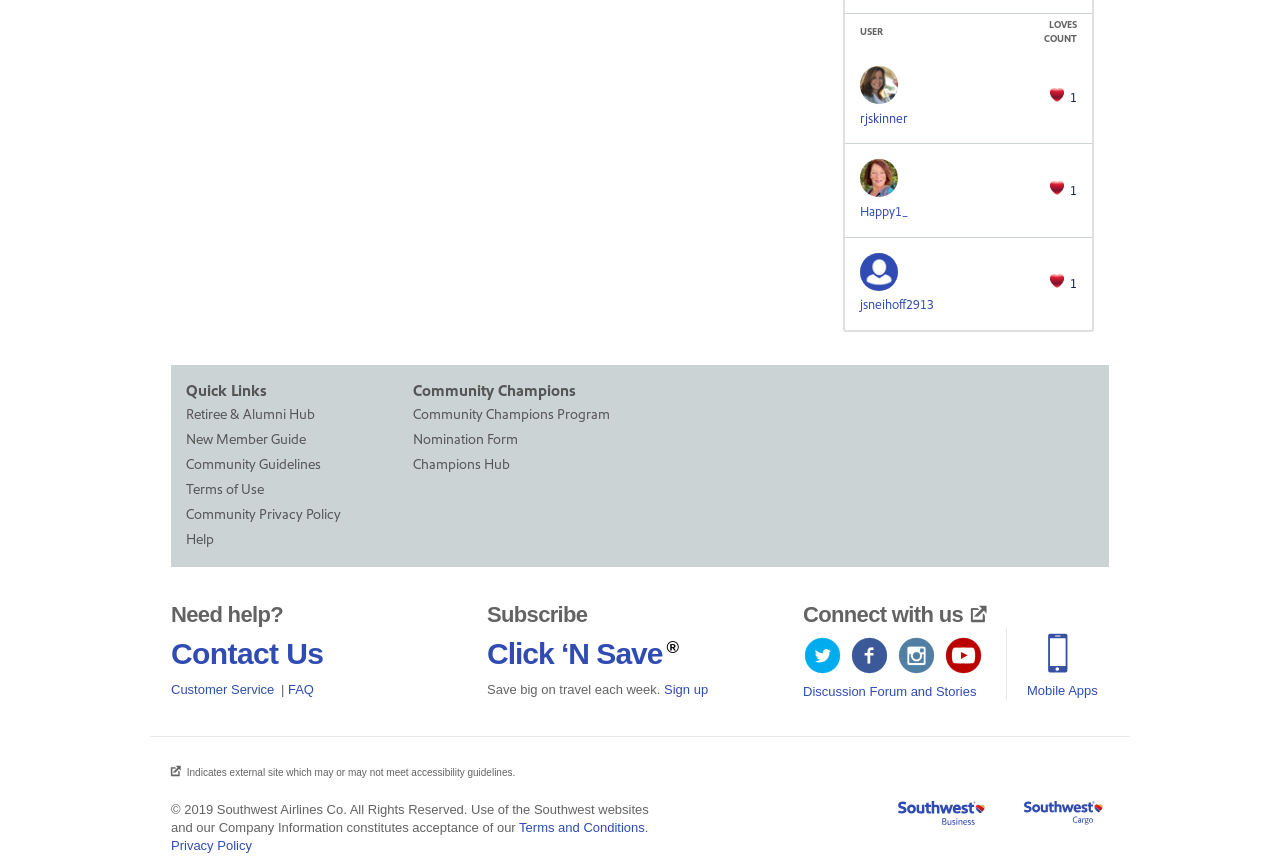What is the name of the community?
Kindly offer a detailed explanation using the data available in the image.

I inferred this answer by looking at the footer section of the webpage, where it says 'Southwest Community Footer Links'. This suggests that the community being referred to is the Southwest Community.